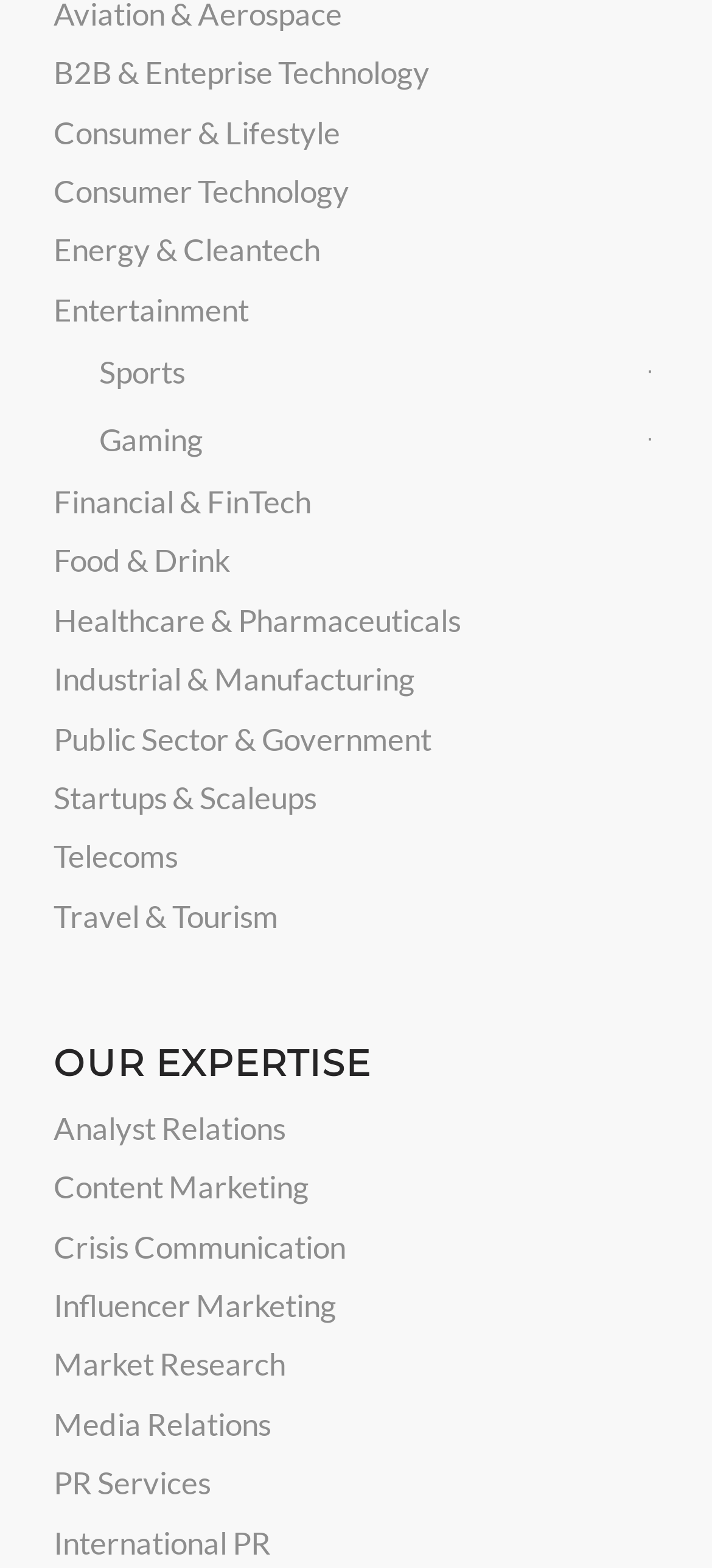Can you find the bounding box coordinates of the area I should click to execute the following instruction: "Read about OUR EXPERTISE"?

[0.075, 0.667, 0.925, 0.692]